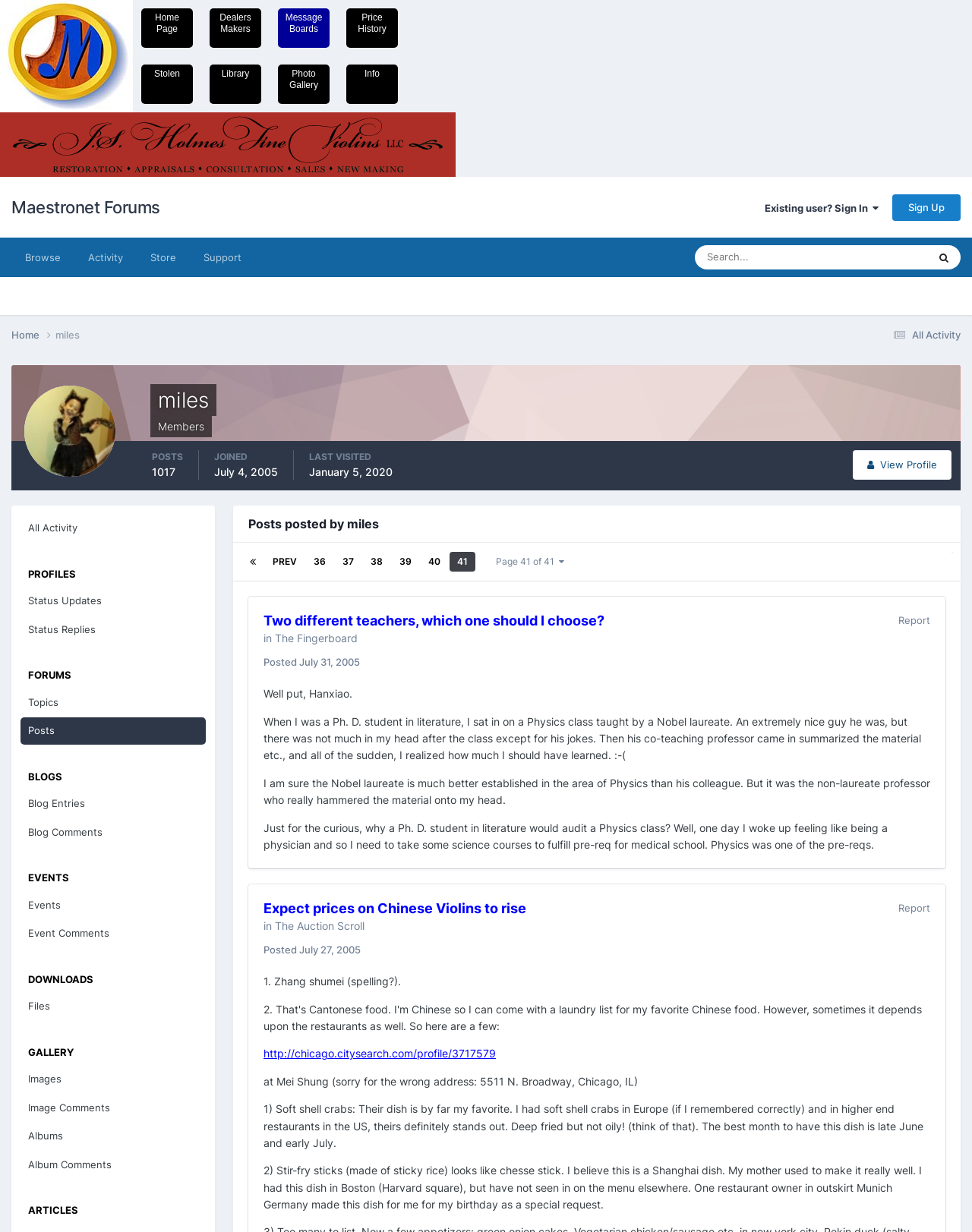How many posts has the user 'miles' made?
Answer the question using a single word or phrase, according to the image.

1017